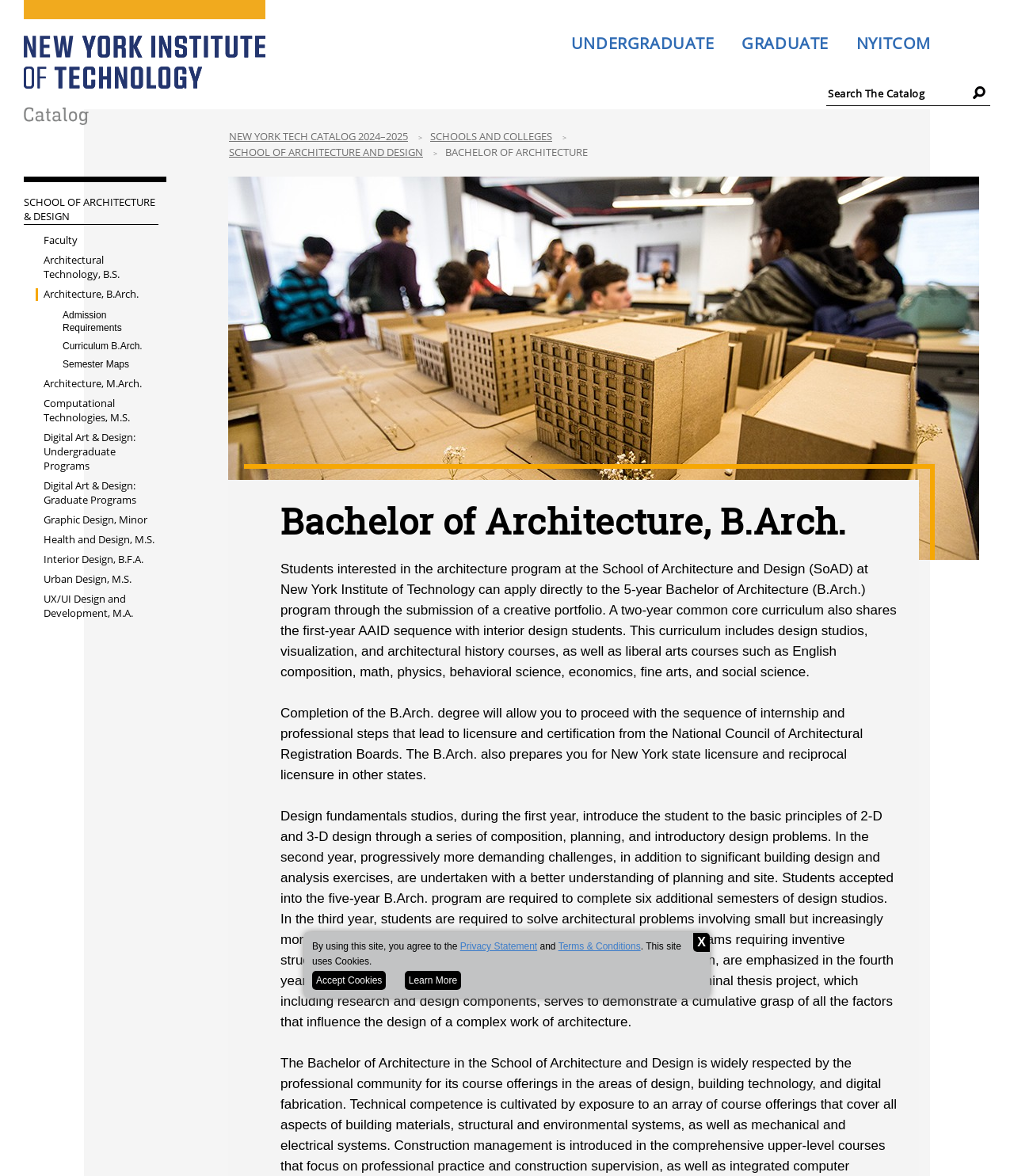Produce a meticulous description of the webpage.

The webpage is about the Bachelor of Architecture (B.Arch.) program at the School of Architecture and Design at New York Tech. At the top left corner, there is an NYIT logo. Below the logo, there are three links: "UNDERGRADUATE", "GRADUATE", and "NYITCOM". To the right of these links, there is a search box with a "Search" button. 

Below the search box, there are several links, including "NEW YORK TECH CATALOG 2024–2025", "SCHOOLS AND COLLEGES", and "SCHOOL OF ARCHITECTURE AND DESIGN". The main content of the page is about the Bachelor of Architecture program, which is introduced by a heading and a paragraph of text. The program description is followed by several links to related programs, such as "Faculty", "Architectural Technology, B.S.", and "Architecture, M.Arch.". 

There is an image of a cardboard model of city streets and buildings on the right side of the page. The page also contains several paragraphs of text describing the program, including admission requirements, curriculum, and semester maps. At the bottom of the page, there are links to the "Privacy Statement" and "Terms & Conditions", as well as a button to "Accept Cookies" and a "Learn More" button.